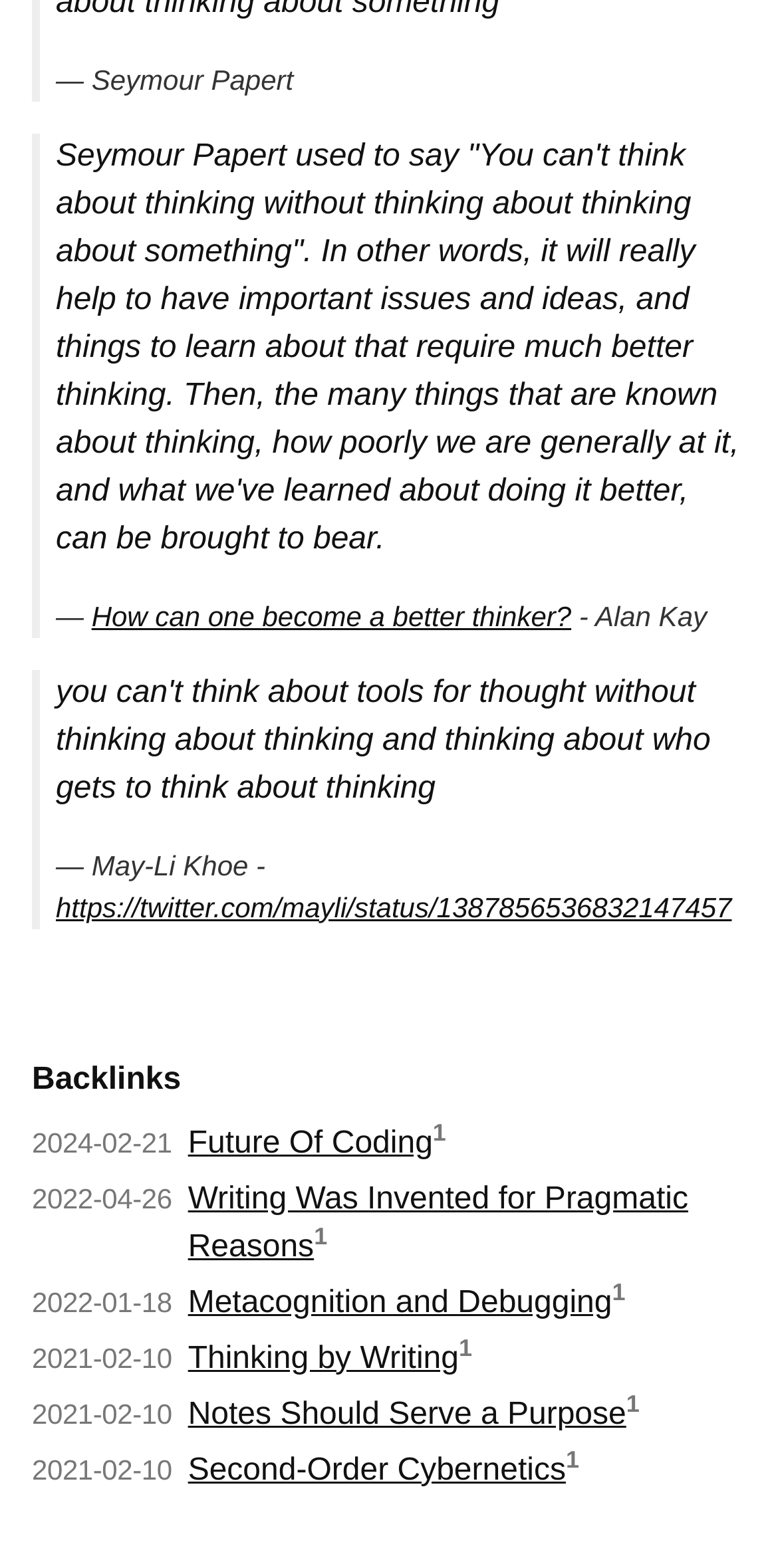Please specify the bounding box coordinates of the region to click in order to perform the following instruction: "go to the page about the future of coding".

[0.041, 0.714, 0.573, 0.745]